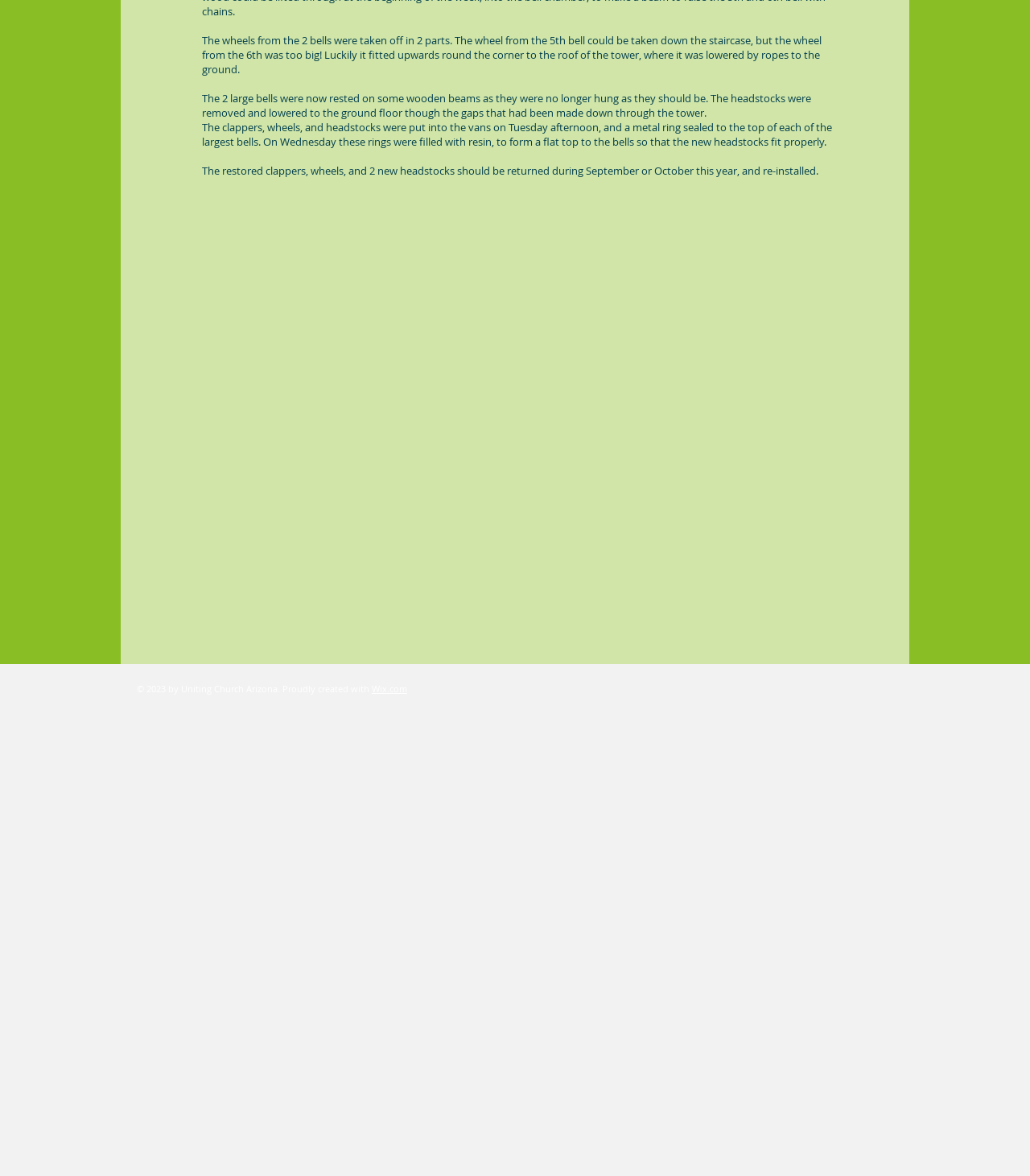Bounding box coordinates are specified in the format (top-left x, top-left y, bottom-right x, bottom-right y). All values are floating point numbers bounded between 0 and 1. Please provide the bounding box coordinate of the region this sentence describes: Wix.com

[0.361, 0.58, 0.395, 0.59]